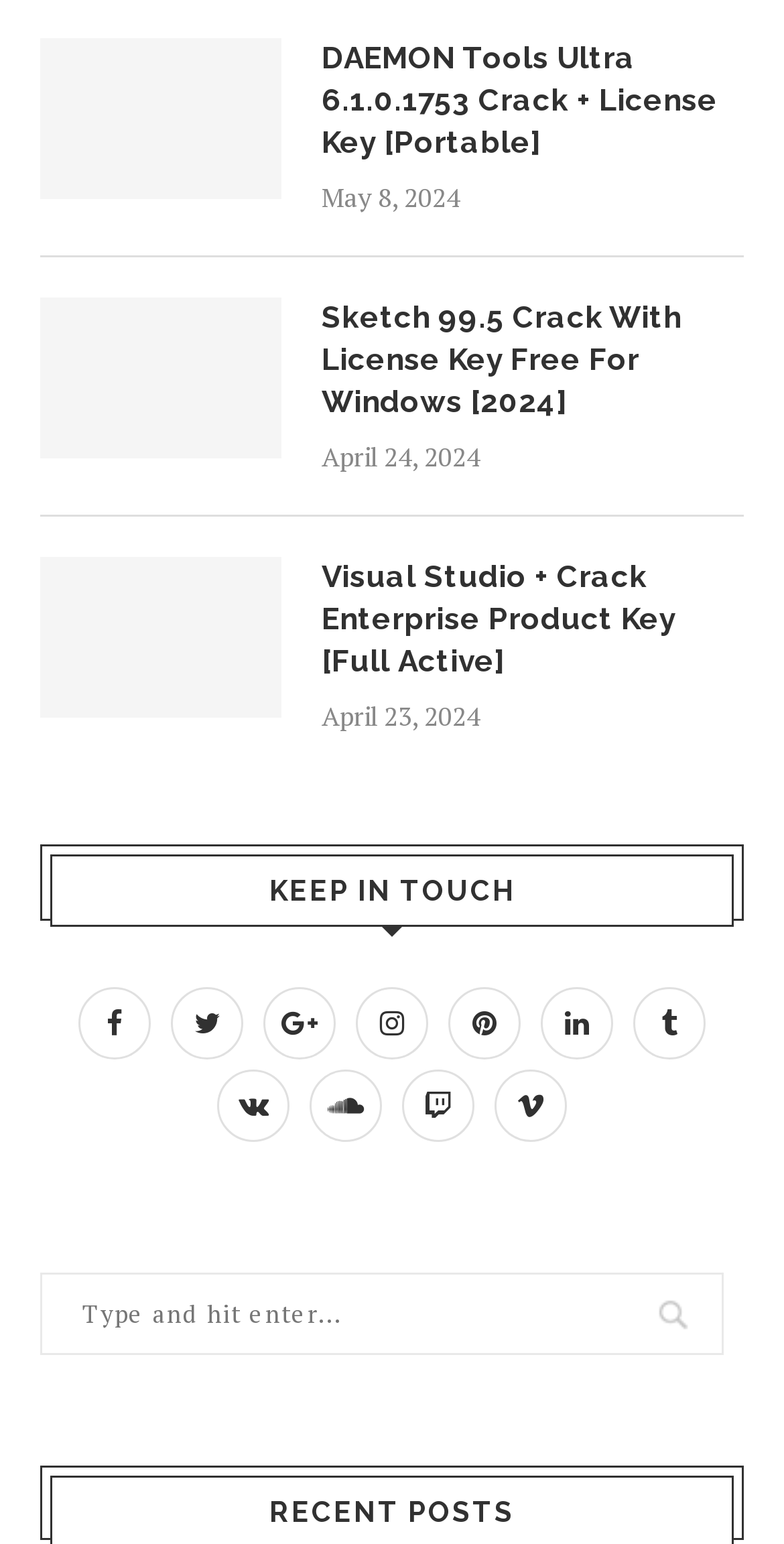What is the purpose of the textbox at the bottom of the webpage?
Provide a concise answer using a single word or phrase based on the image.

Search